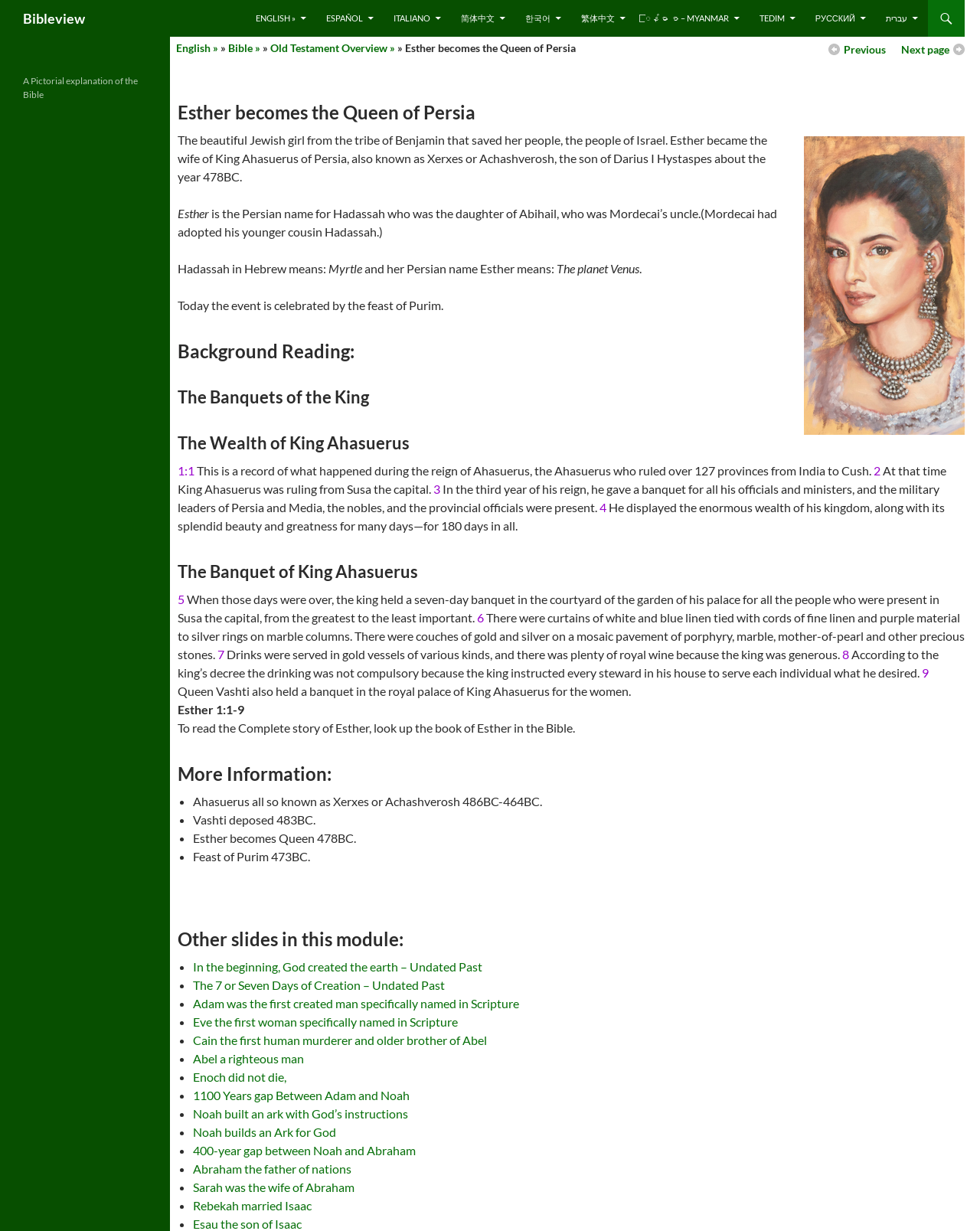Please specify the bounding box coordinates of the clickable region to carry out the following instruction: "Learn more about Esther becomes the Queen of Persia". The coordinates should be four float numbers between 0 and 1, in the format [left, top, right, bottom].

[0.181, 0.084, 0.984, 0.099]